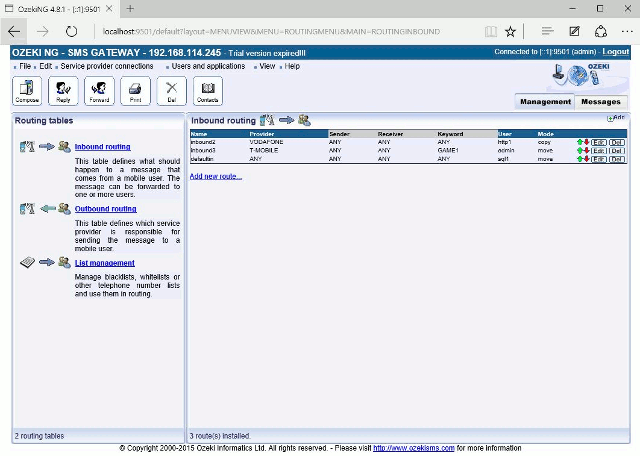Describe the image with as much detail as possible.

The image depicts a user interface from the Ozeki NG SMS Gateway, showcasing the routing tables for inbound SMS messages. This section contains a detailed view of the inbound routing rules, which dictate how messages from various service providers are managed within the system. 

In the routing table, two primary rules are highlighted: the first rule directs messages from the service provider "VODAFONE," regardless of sender or receiver, while the second rule is for "TMOBILE." Each rule indicates that messages can be routed using different keywords to specify how they should be processed. The UI allows users to manage these rules, with options visible to add new routing configurations or delete existing ones. The layout emphasizes usability, accommodating actions like editing and viewing detailed settings for each routing specification. 

This system is essential for efficient SMS management and ensures messages are properly routed based on established criteria, streamlining communication processes.